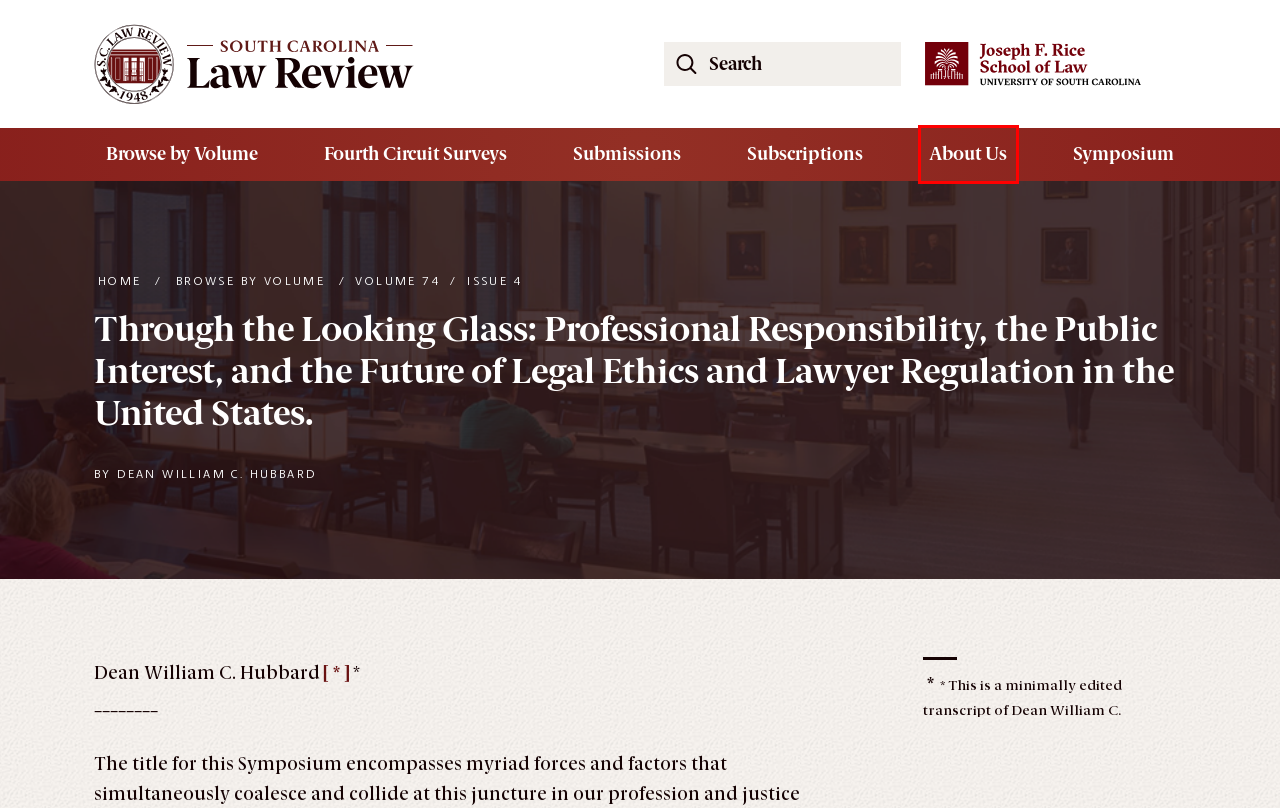Given a screenshot of a webpage with a red rectangle bounding box around a UI element, select the best matching webpage description for the new webpage that appears after clicking the highlighted element. The candidate descriptions are:
A. About Us - South Carolina Law Review
B. Symposium - South Carolina Law Review
C. Browse by Volume - South Carolina Law Review
D. Subscriptions - South Carolina Law Review
E. Privacy Policy - South Carolina Law Review
F. Submissions & Contact - South Carolina Law Review
G. Fourth Circuit Surveys Archives - South Carolina Law Review
H. Home Page - South Carolina Law Review

A